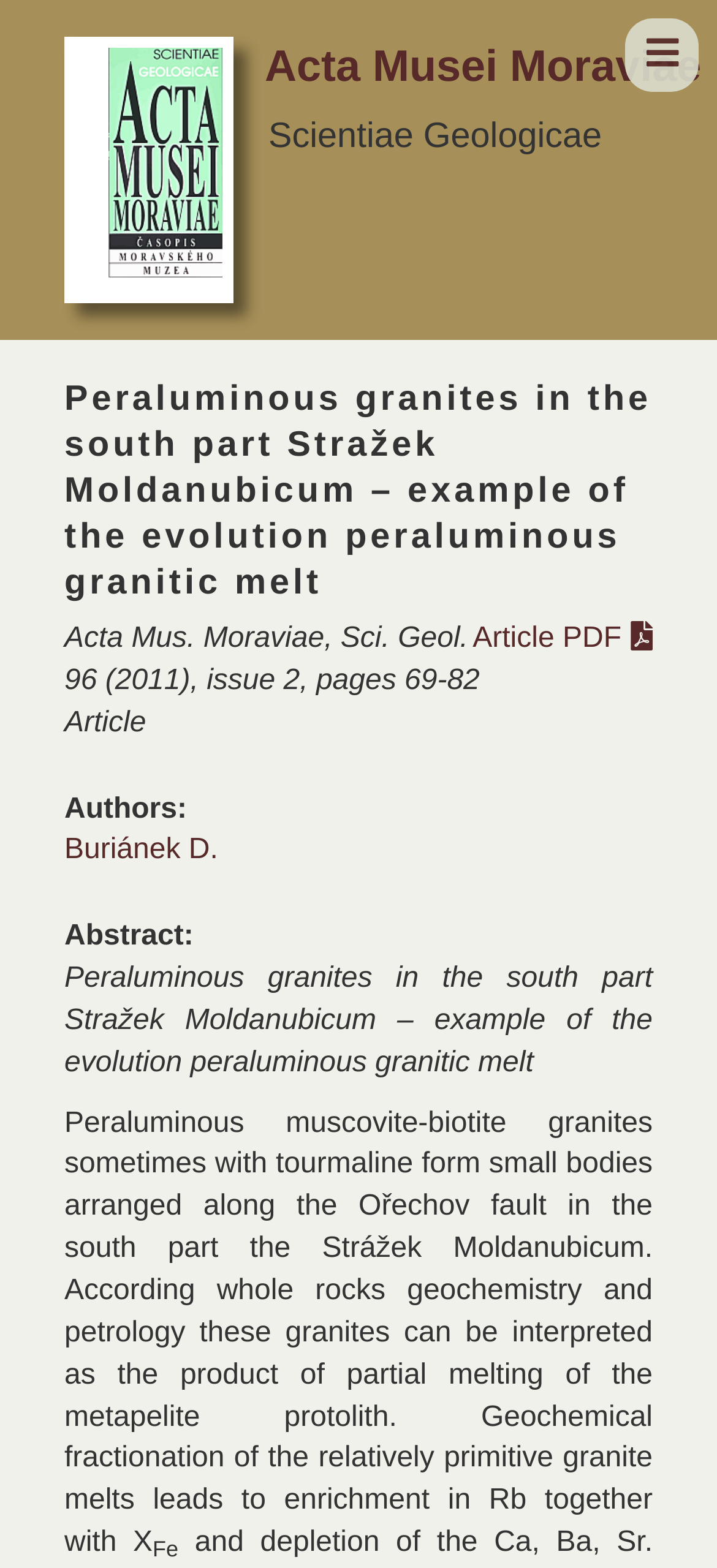Give a detailed account of the webpage.

The webpage appears to be a scientific article or research paper. At the top, there is a logo or image of "Acta Musei Moraviae" with a link to the same, positioned near the top-left corner. Next to it, there is a heading with the same text, "Acta Musei Moraviae", which spans almost the entire width of the page.

Below the heading, there is a text "Scientiae Geologicae" positioned near the top-center of the page. On the top-right corner, there is a button with an icon, which when expanded, reveals a menu with the title "Peraluminous granites in the south part Stražek Moldanubicum – example of the evolution peraluminous granitic melt".

The main content of the page is divided into sections. The first section has a link to download the article in PDF format, accompanied by an icon. Below it, there is a text "Acta Mus. Moraviae, Sci. Geol. 96 (2011), issue 2, pages 69-82" which provides publication details.

The next section lists the authors, with a link to the author "Buriánek D.". Following this, there is an abstract section, which summarizes the research paper. The abstract is a lengthy text that describes the research on peraluminous granites in the south part of Stražek Moldanubicum, including their geochemistry and petrology. The text also includes a subscript "Fe" at the bottom.